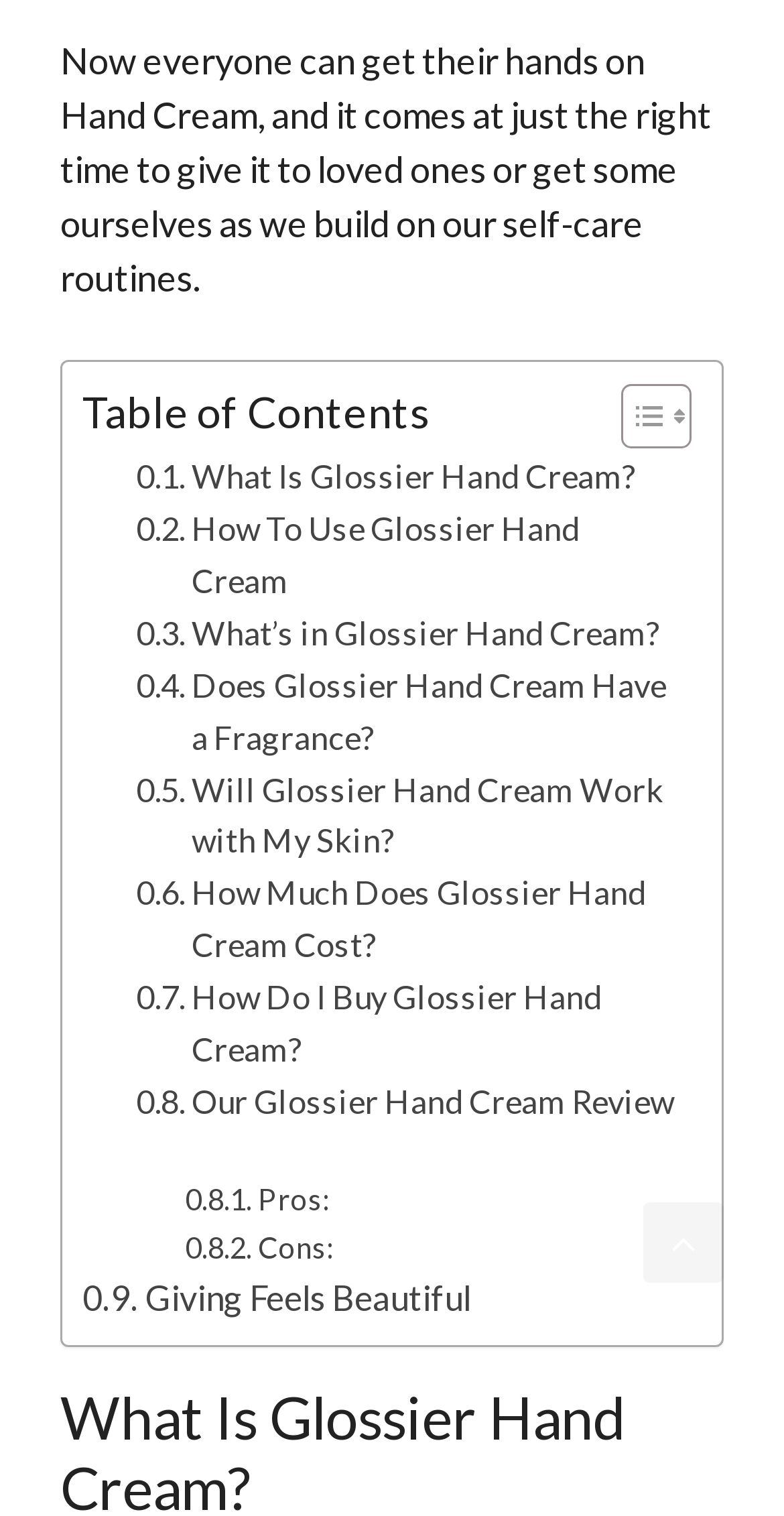Identify the bounding box coordinates of the section that should be clicked to achieve the task described: "Check out 'Giving Feels Beautiful'".

[0.105, 0.838, 0.601, 0.874]